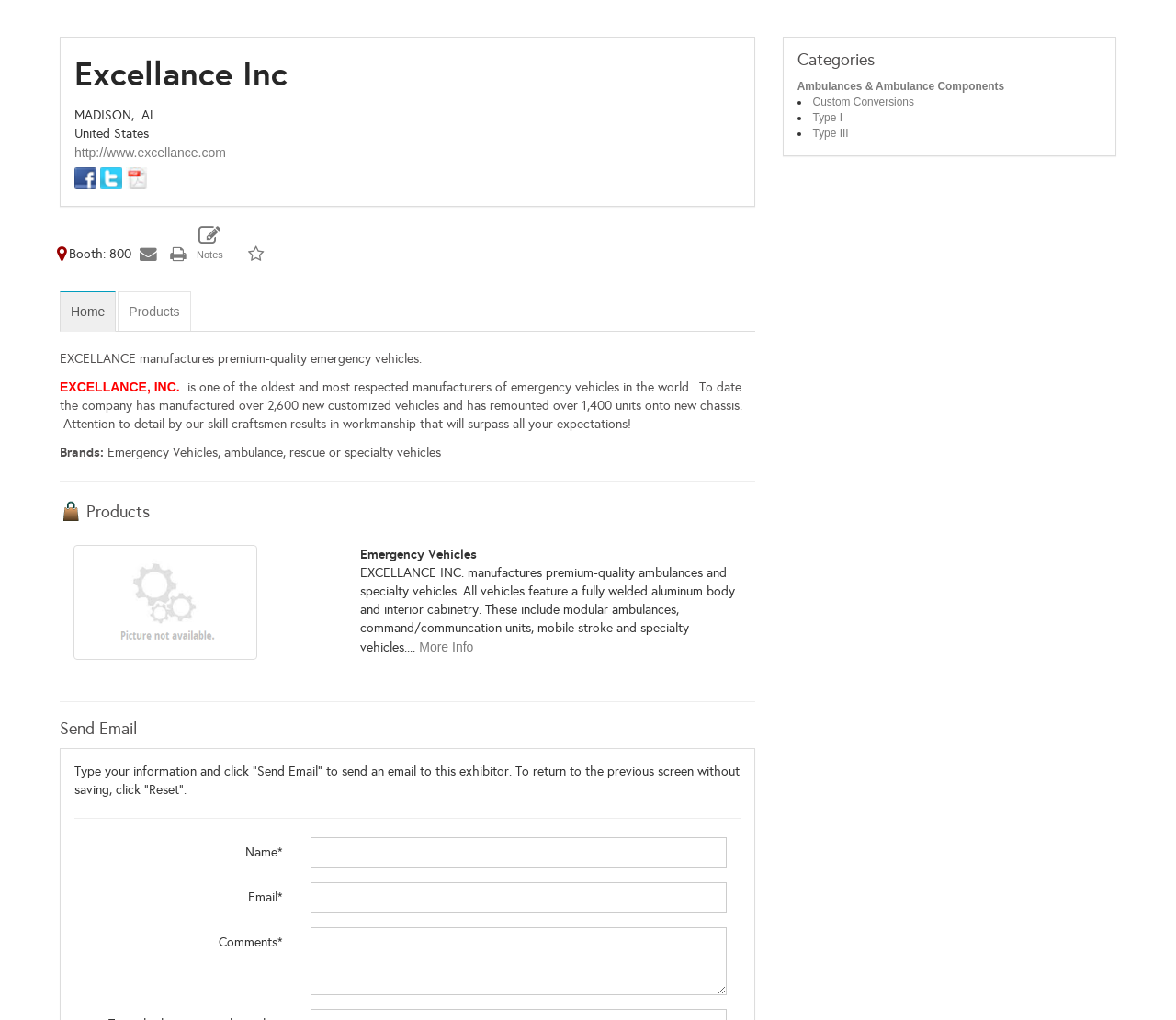Generate an in-depth caption that captures all aspects of the webpage.

The webpage is about Excellance Inc, a manufacturer of premium-quality emergency vehicles. At the top, there is a heading with the company name "Excellance Inc" followed by the location "MADISON, AL" and "United States". Below this, there are links to the company's website, Facebook, and Twitter pages, each accompanied by an image.

On the left side, there is a section with a heading "Booth: 800" and several links, including "Map It", "Print", and "Add To My Exhibitors". Below this, there are links to navigate to other pages, such as "Home" and "Products".

The main content of the page is divided into two sections. The first section describes the company, stating that it is one of the oldest and most respected manufacturers of emergency vehicles in the world. It also mentions that the company has manufactured over 2,600 new customized vehicles and has remounted over 1,400 units onto new chassis.

The second section is about the company's products, with a heading "Products" and an image. Below this, there is a description of the products, stating that Excellance Inc manufactures premium-quality ambulances and specialty vehicles. There is also a link to "More Info" and a section with categories, including "Ambulances & Ambulance Components", "Custom Conversions", "Type I", and "Type III".

At the bottom of the page, there is a section to send an email to the exhibitor, with a heading "Send Email" and a form to fill in with name, email, and comments.